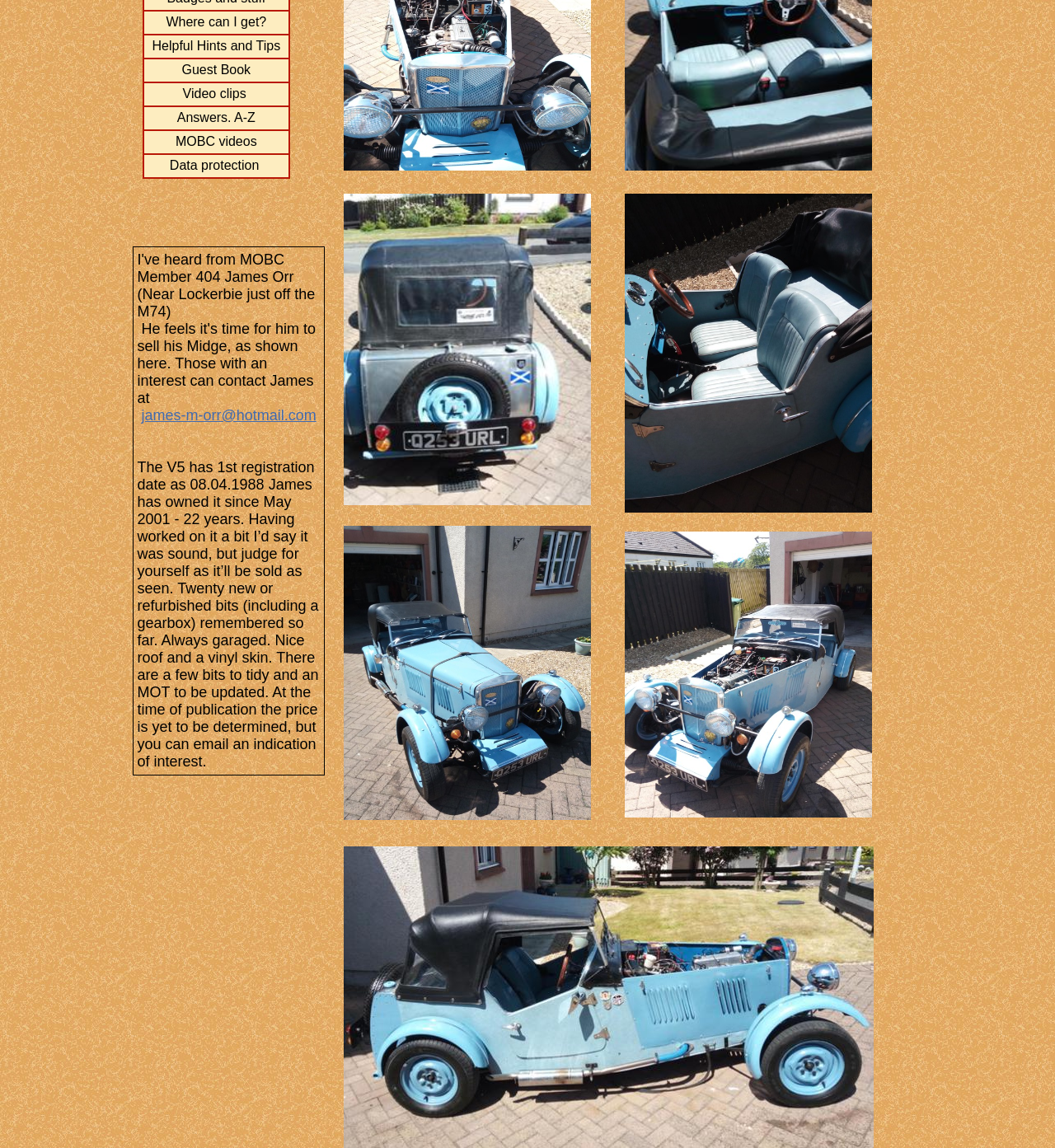Show the bounding box coordinates for the HTML element as described: "james-m-orr@hotmail.com".

[0.134, 0.355, 0.3, 0.369]